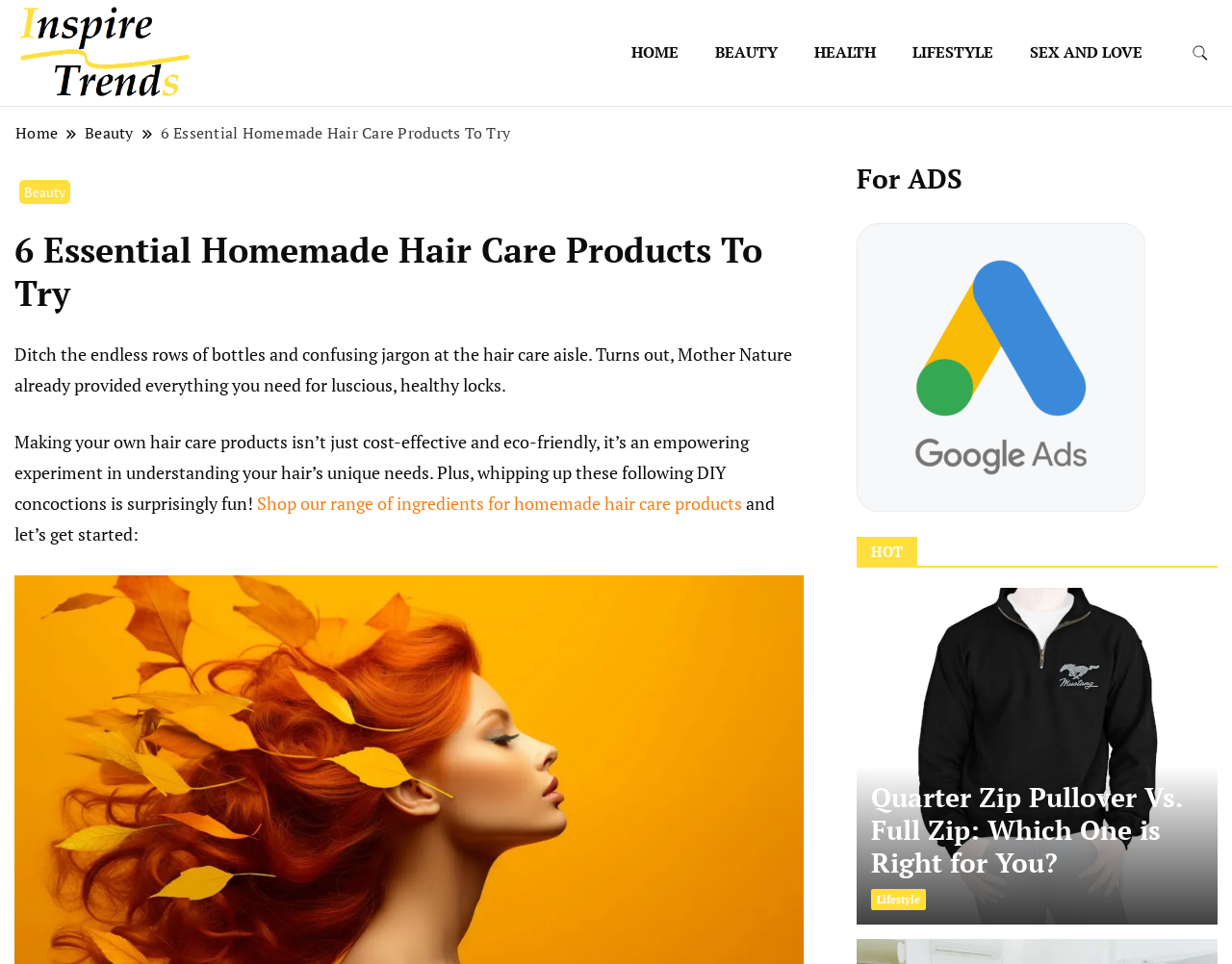Please specify the bounding box coordinates of the area that should be clicked to accomplish the following instruction: "Click the Inspire Trends logo". The coordinates should consist of four float numbers between 0 and 1, i.e., [left, top, right, bottom].

[0.012, 0.005, 0.168, 0.104]